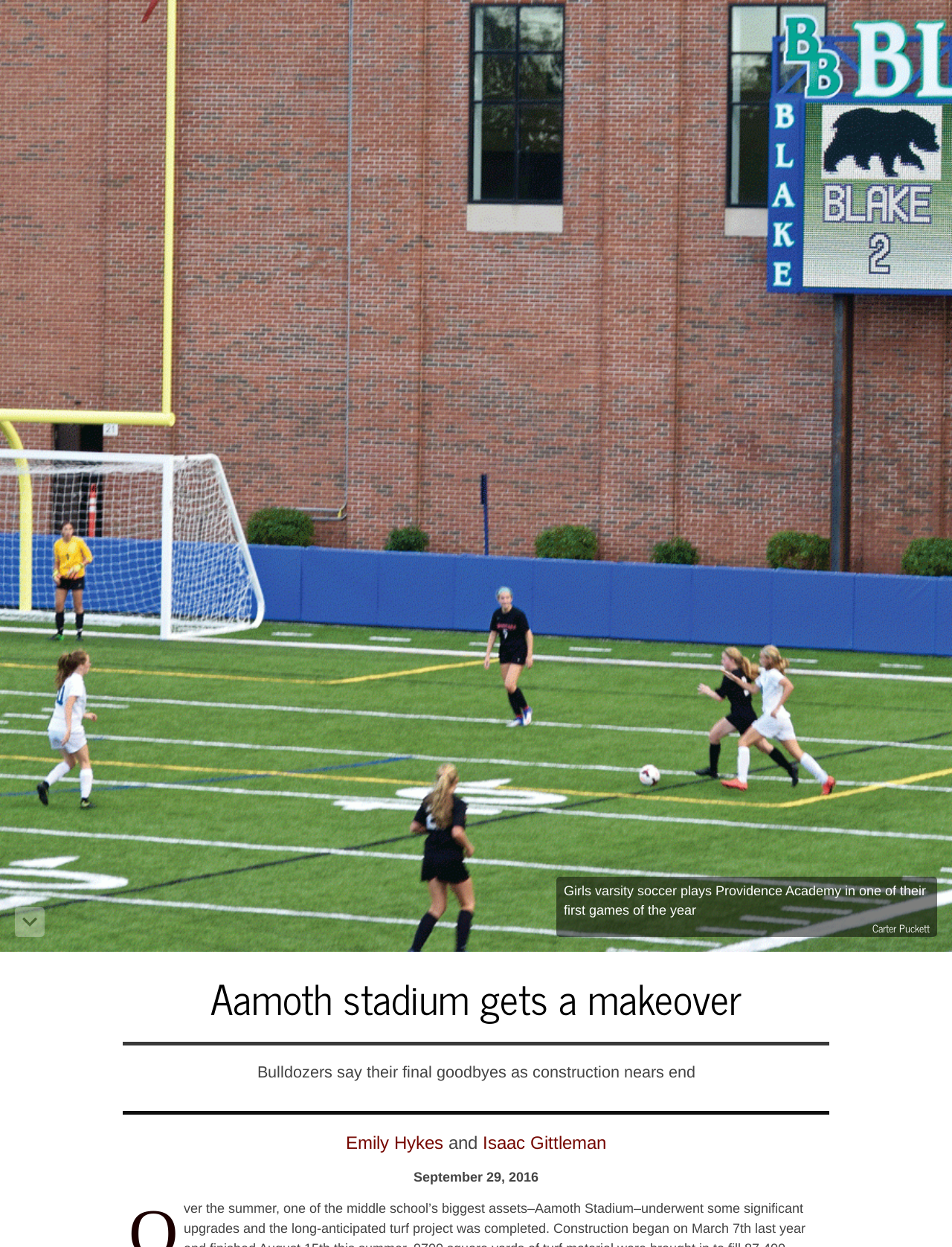Please provide a short answer using a single word or phrase for the question:
What is the date of the article?

September 29, 2016